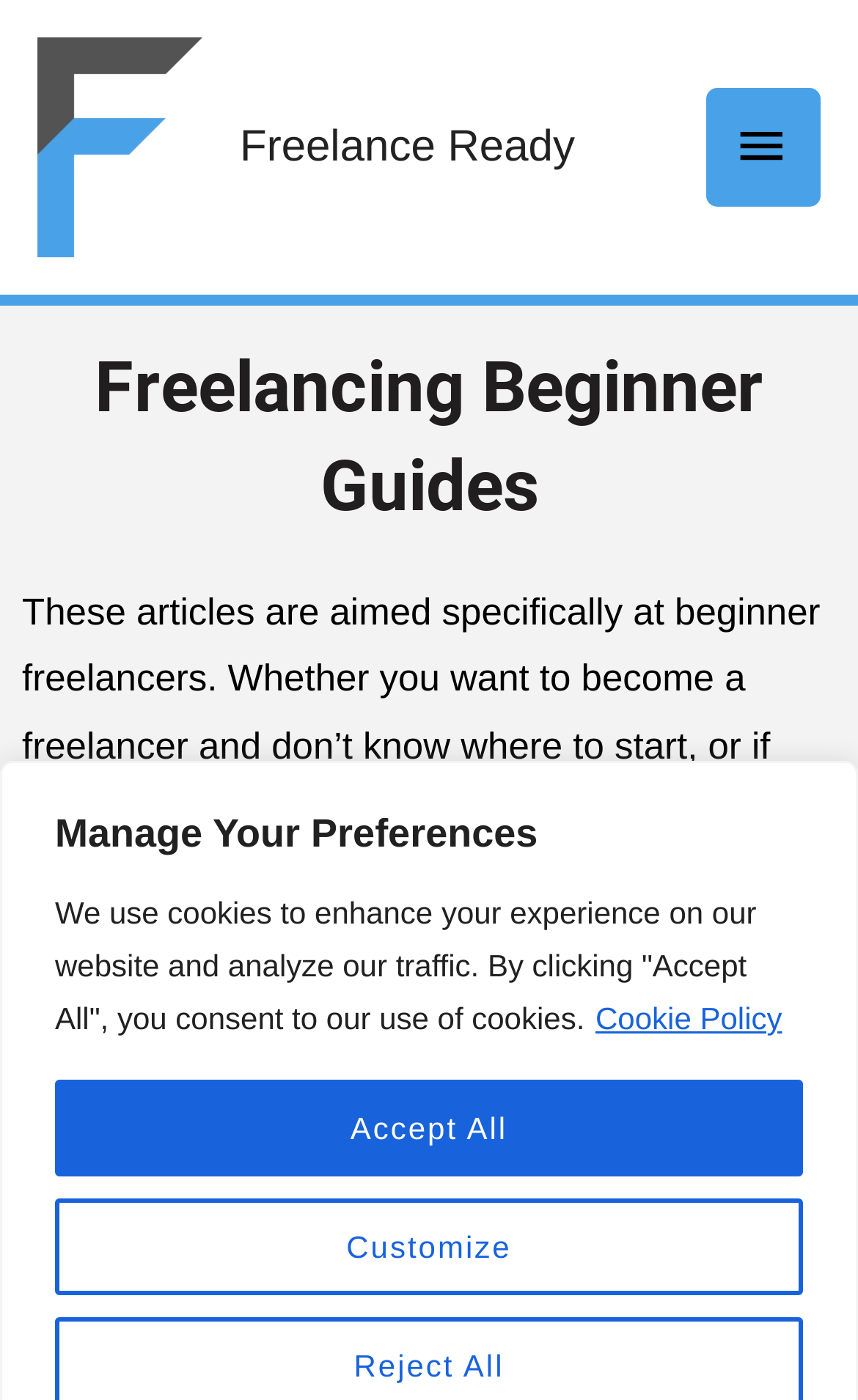Construct a comprehensive description capturing every detail on the webpage.

The webpage is about freelancing beginner guides, specifically designed for those at the start of their self-employment journey. At the top left corner, there is a logo of Freelance Ready, accompanied by a link to the main website. Below the logo, there is a main menu button that, when expanded, reveals the primary menu.

On the top right corner, there are three elements: a heading "Manage Your Preferences", a link to the "Cookie Policy", and two buttons, "Customize" and "Accept All", which are likely related to managing cookie preferences.

The main content of the webpage is divided into sections. The first section has a heading "Freelancing Beginner Guides" and a paragraph of text that explains the purpose of the articles, which are aimed at beginner freelancers who want to learn how to get started or find ways to get more clients.

Below this section, there is another section with a heading "How To Start Freelancing", which suggests that this webpage may have a series of guides or articles related to freelancing for beginners.